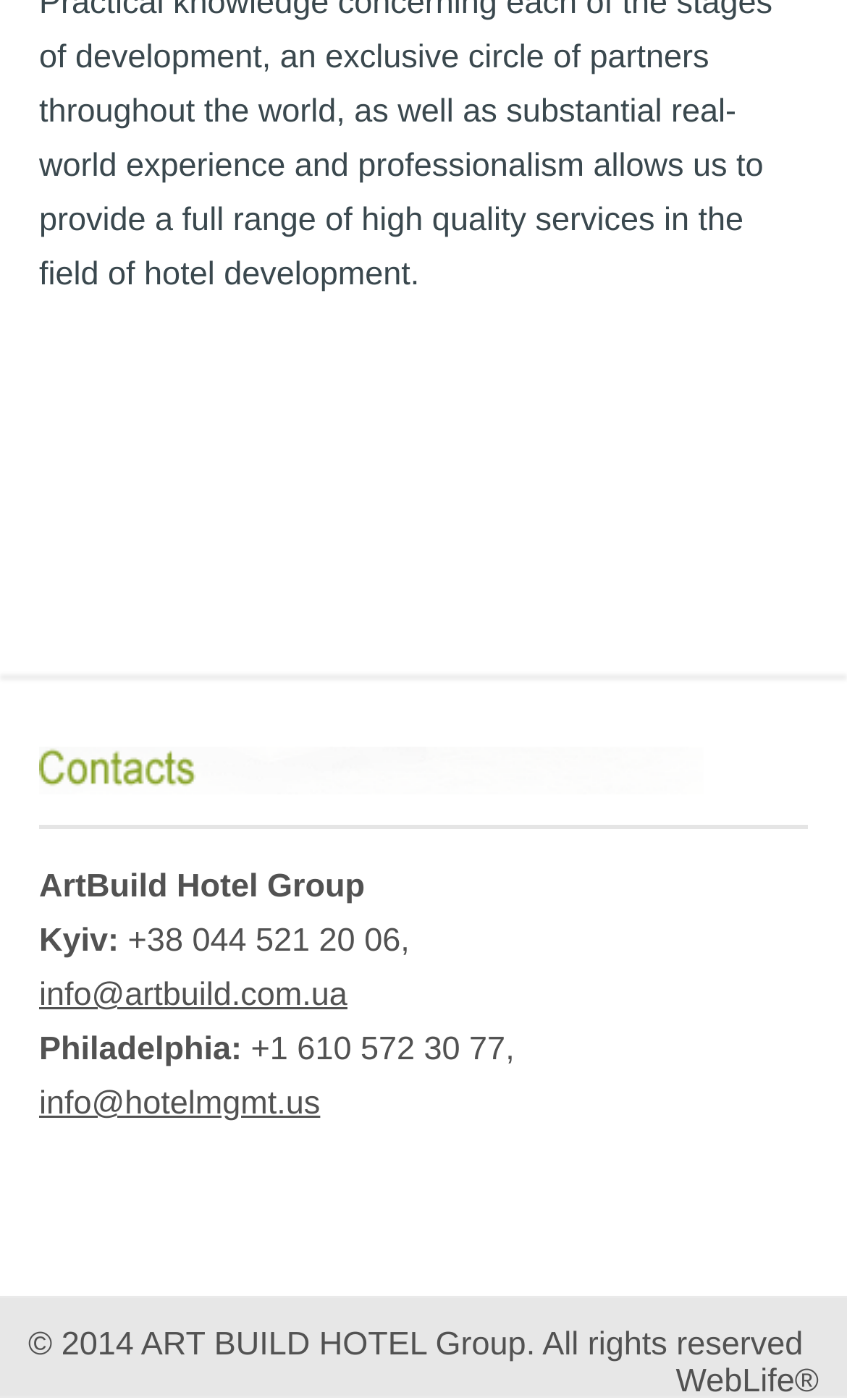Please provide a comprehensive answer to the question below using the information from the image: Who designed the website?

The website designer can be found in the link element 'WebLife®' located at the bottom of the webpage, which is likely to be the credit or signature of the website designer.